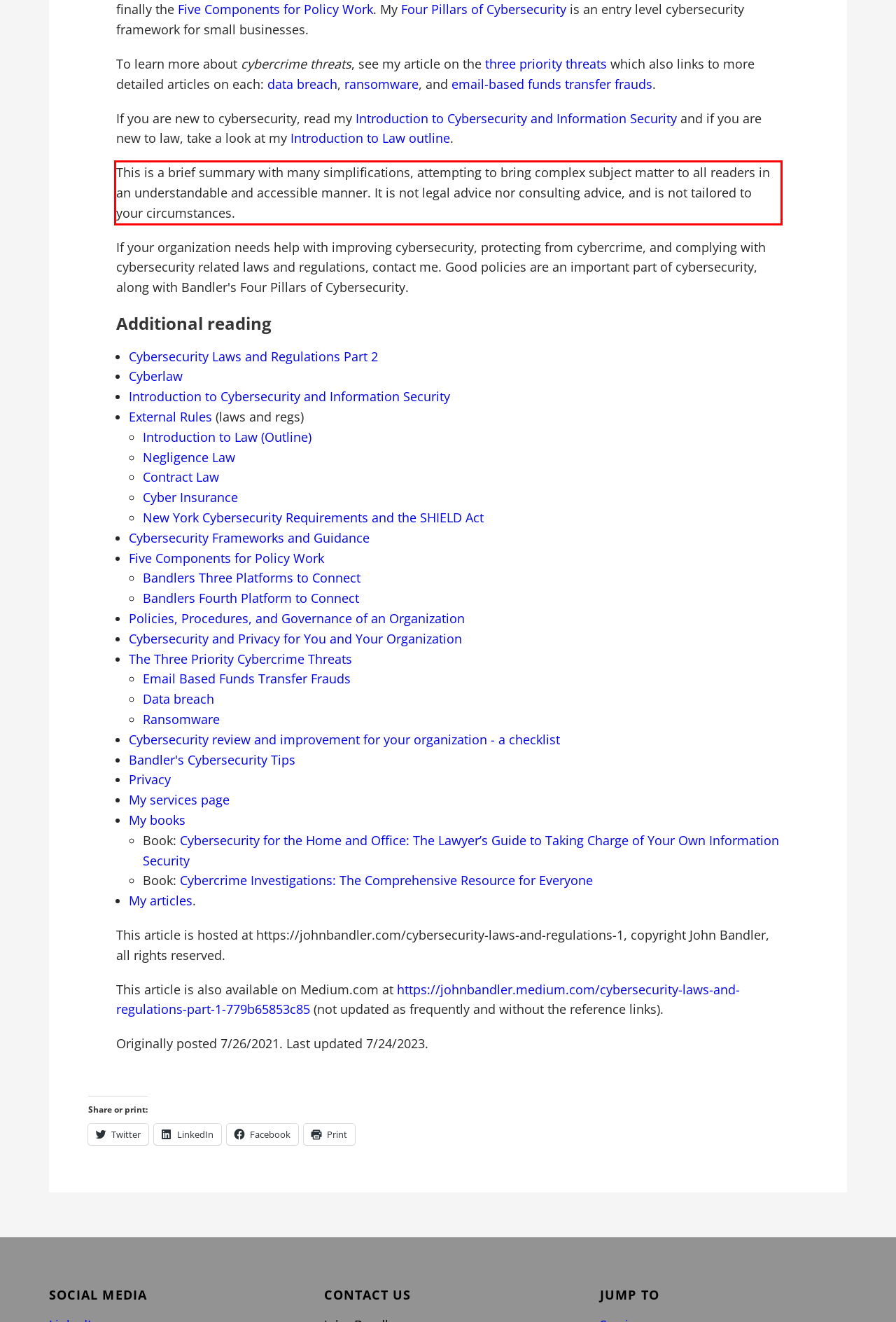Please perform OCR on the text content within the red bounding box that is highlighted in the provided webpage screenshot.

This is a brief summary with many simplifications, attempting to bring complex subject matter to all readers in an understandable and accessible manner. It is not legal advice nor consulting advice, and is not tailored to your circumstances.